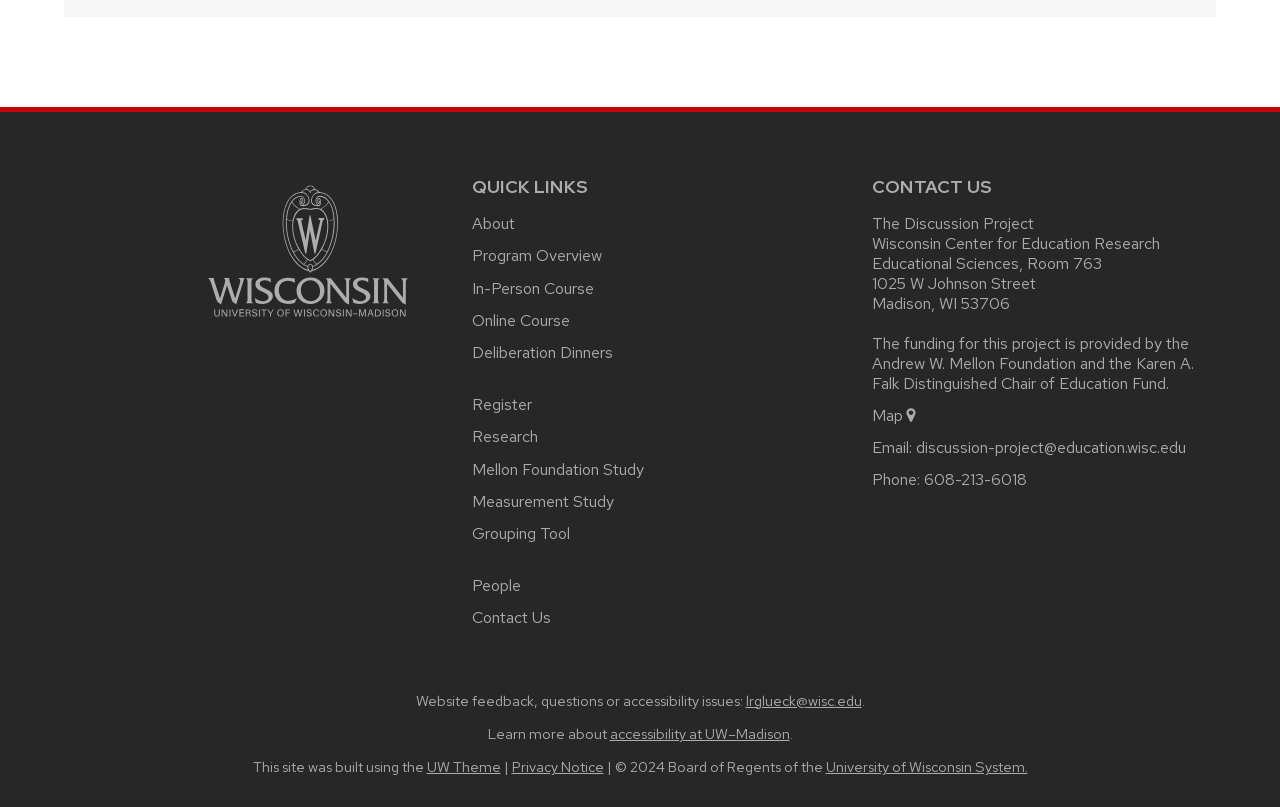Kindly provide the bounding box coordinates of the section you need to click on to fulfill the given instruction: "Visit the main university website".

[0.162, 0.218, 0.319, 0.403]